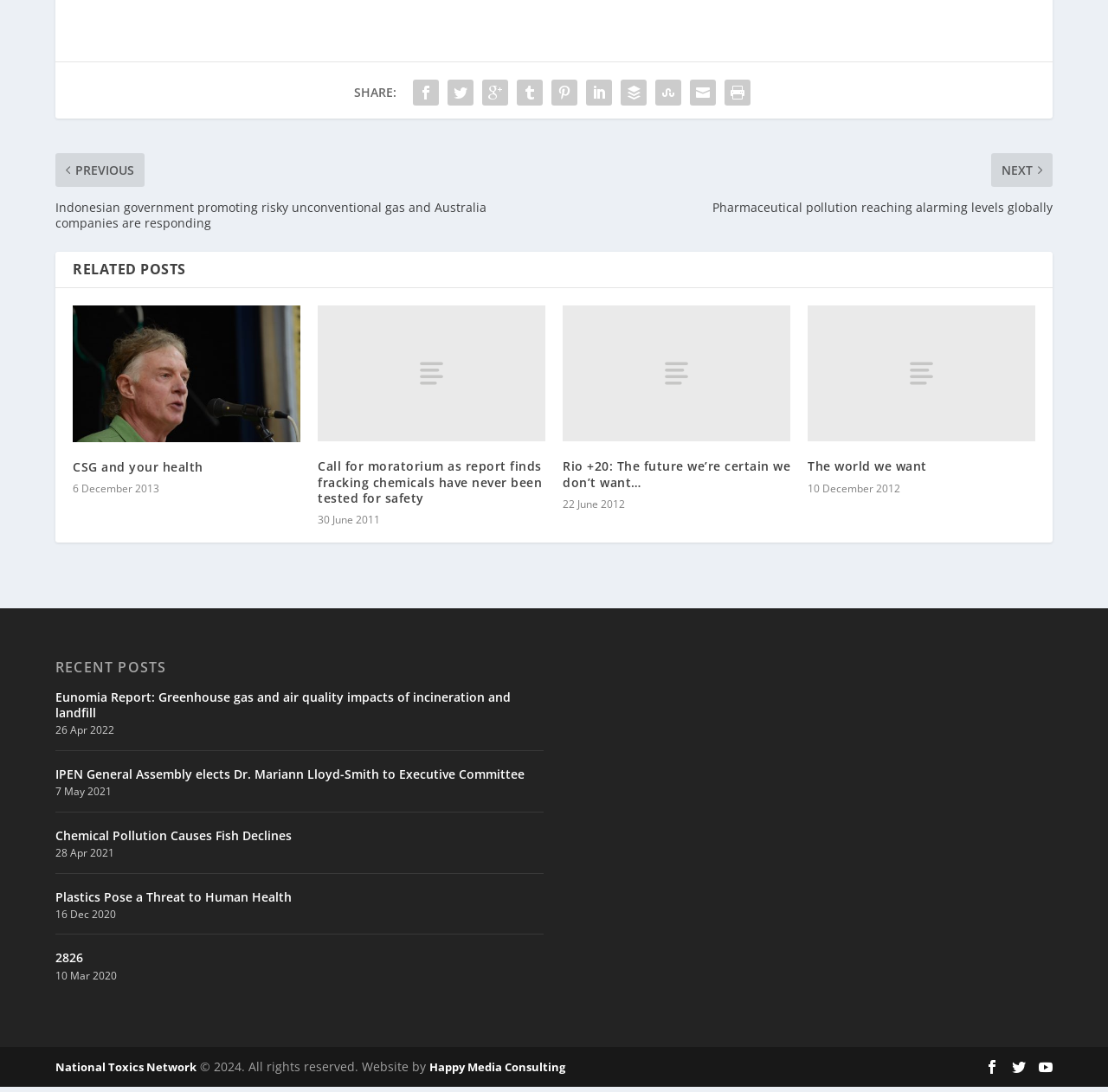Determine the coordinates of the bounding box for the clickable area needed to execute this instruction: "Visit National Toxics Network website".

[0.05, 0.927, 0.177, 0.941]